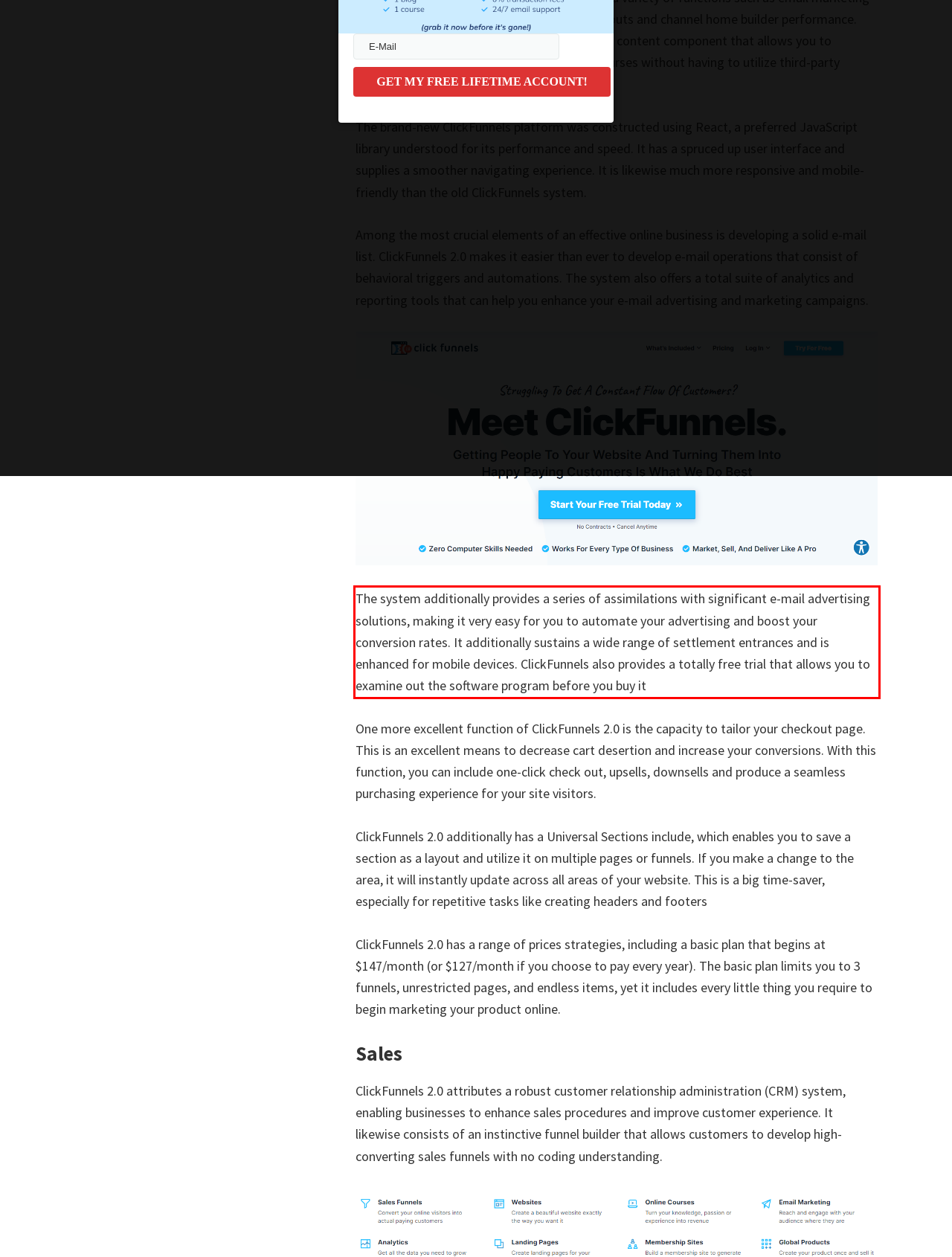Identify the text inside the red bounding box on the provided webpage screenshot by performing OCR.

The system additionally provides a series of assimilations with significant e-mail advertising solutions, making it very easy for you to automate your advertising and boost your conversion rates. It additionally sustains a wide range of settlement entrances and is enhanced for mobile devices. ClickFunnels also provides a totally free trial that allows you to examine out the software program before you buy it ClickFunnels 2.0 Vs Agile